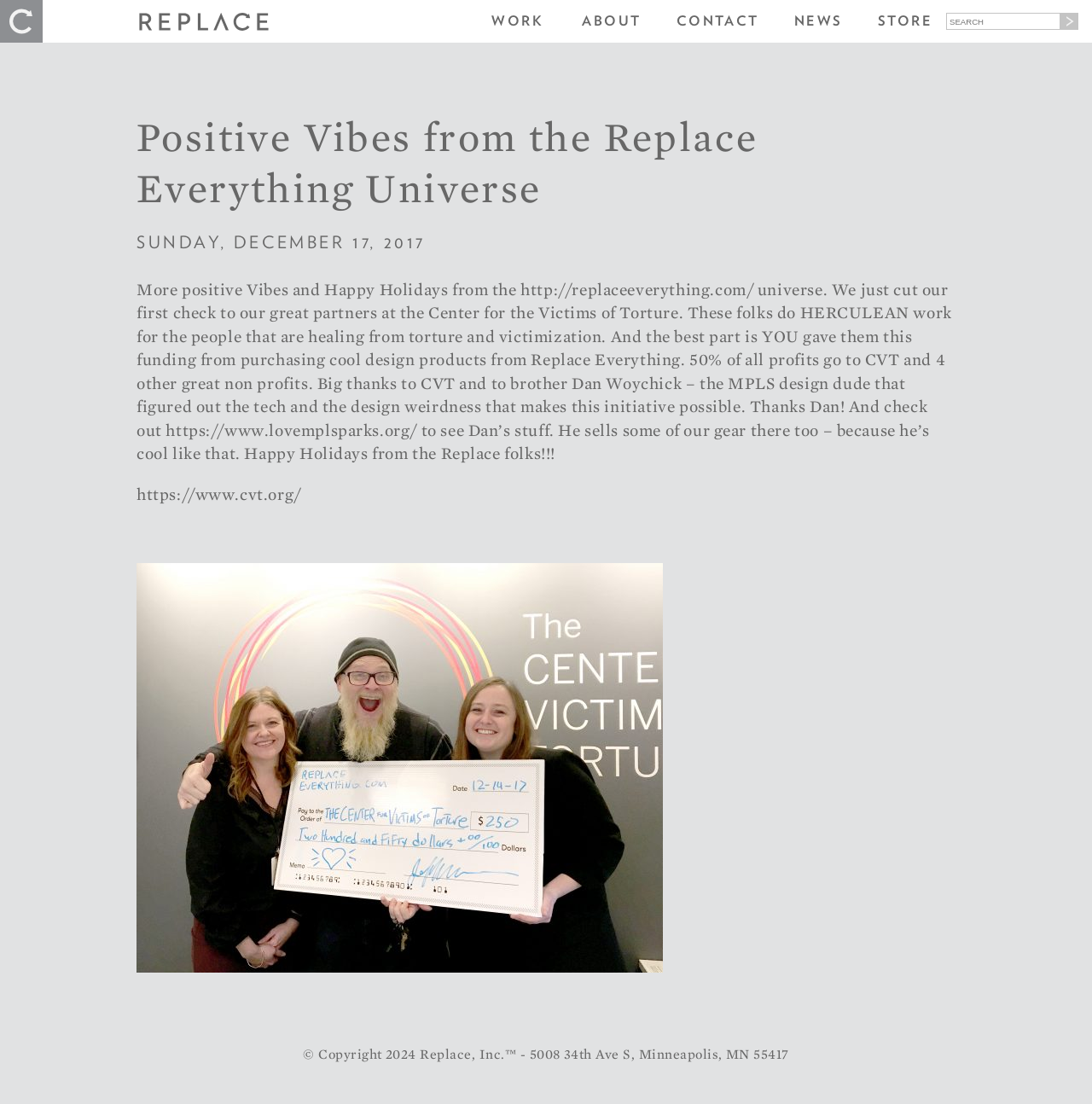Answer the question below with a single word or a brief phrase: 
What is the location of Replace, Inc.?

Minneapolis, MN 55417